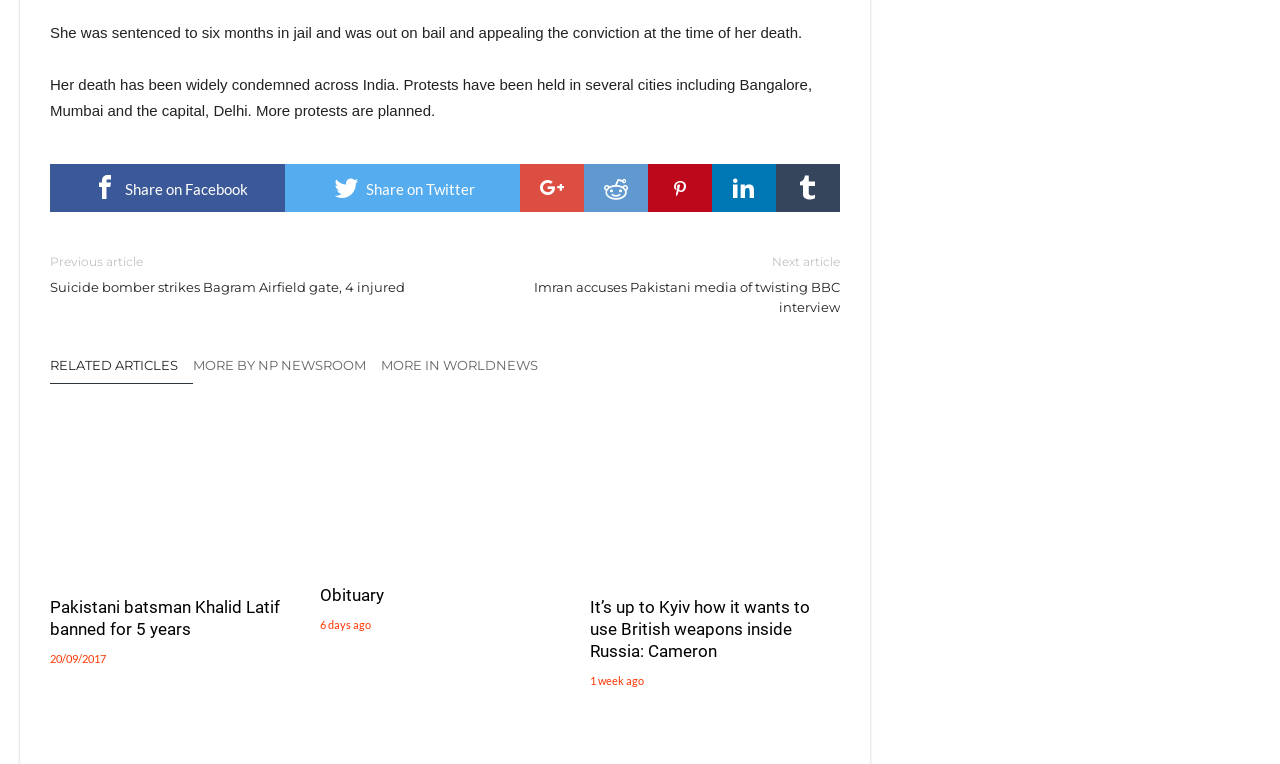Pinpoint the bounding box coordinates of the area that must be clicked to complete this instruction: "Share on Facebook".

[0.039, 0.214, 0.223, 0.277]